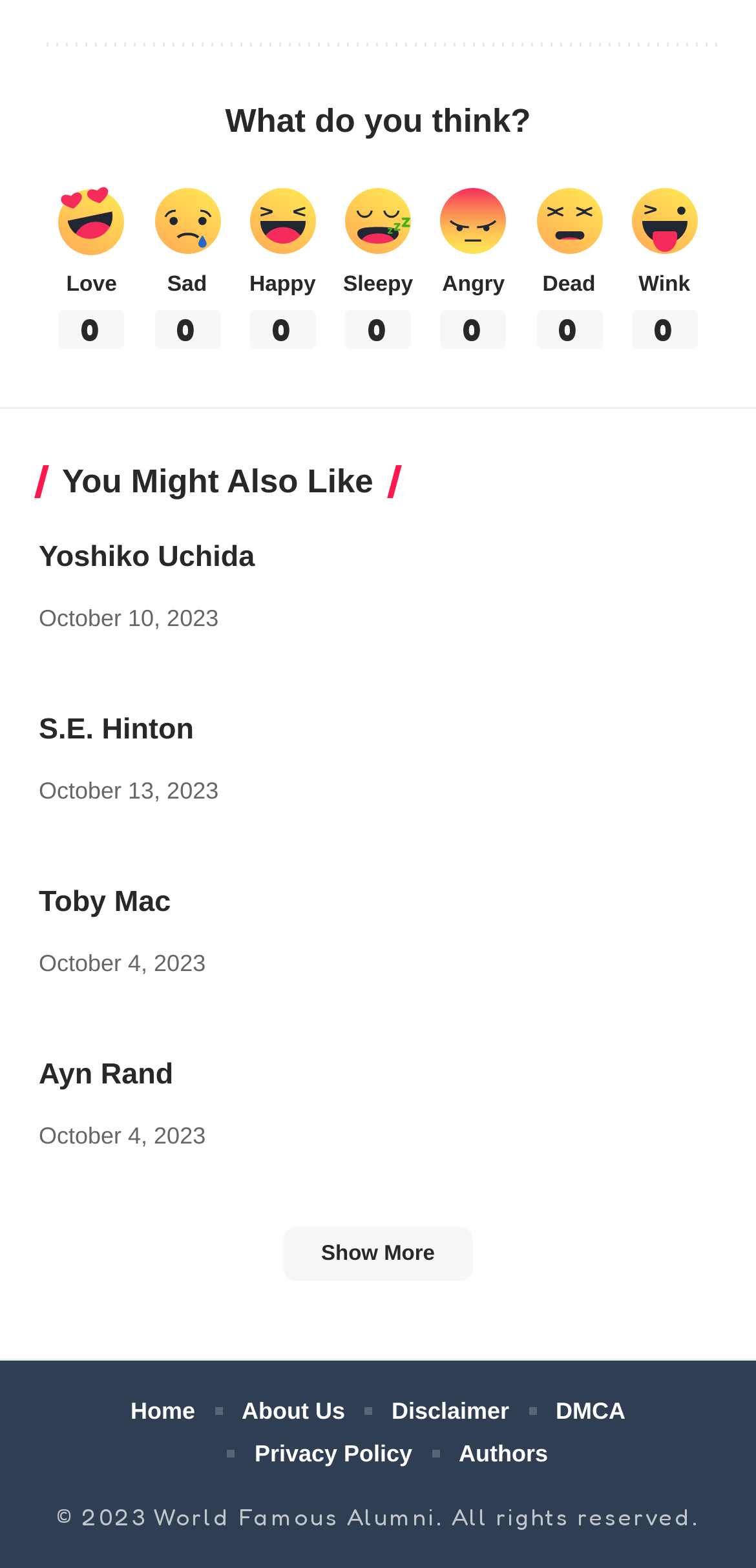Who are the authors listed in the section?
By examining the image, provide a one-word or phrase answer.

Yoshiko Uchida, S.E. Hinton, Tobymac, Ayn Rand